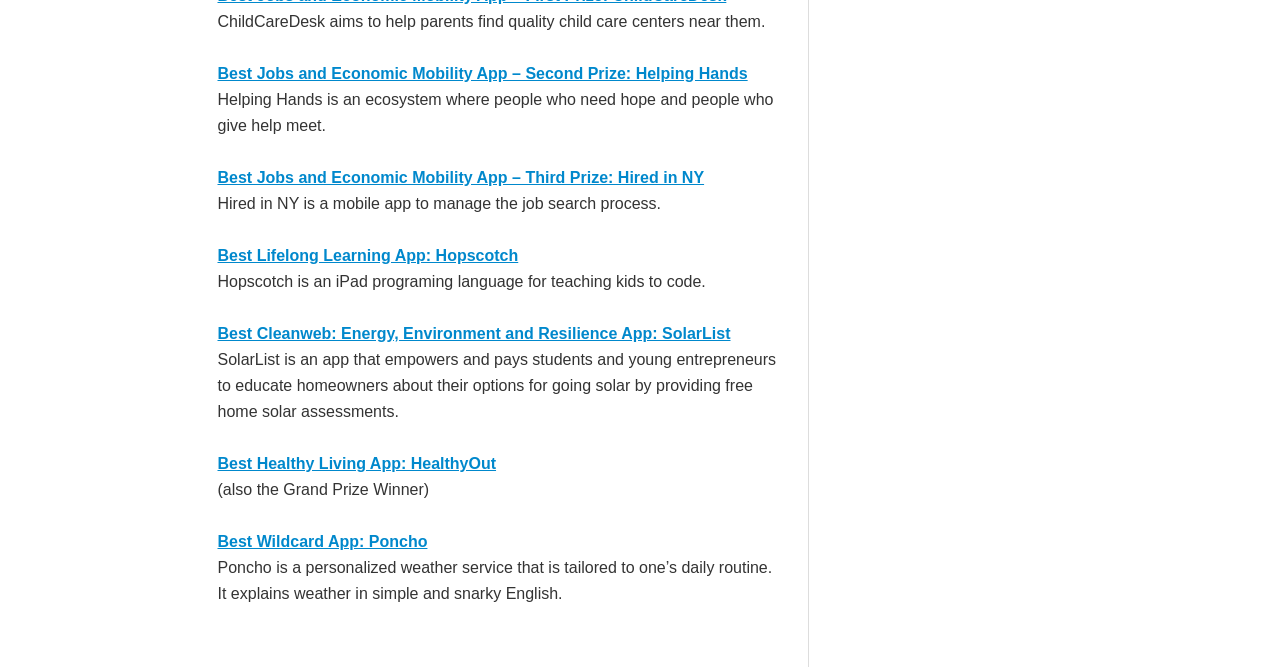Identify the bounding box of the UI component described as: "Best Wildcard App: Poncho".

[0.17, 0.799, 0.334, 0.824]